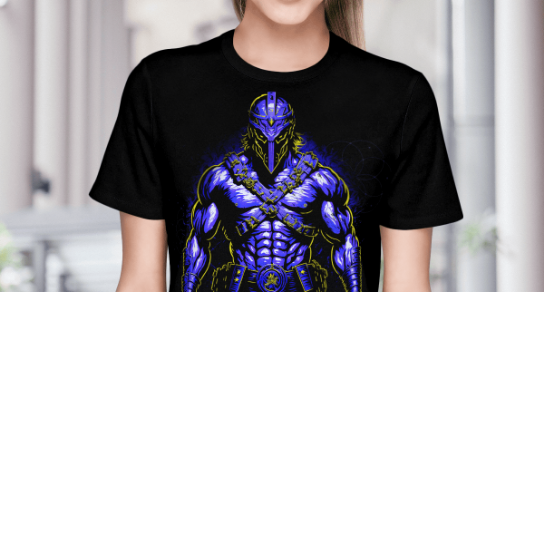What is the theme of the 'Legends Aren't Born They Are Built' collection?
Refer to the screenshot and deliver a thorough answer to the question presented.

The caption states that the 'Legends Aren't Born They Are Built' collection is designed to make a bold fashion statement while celebrating individuality and resilience, indicating that the theme of the collection is to promote self-empowerment and perseverance.